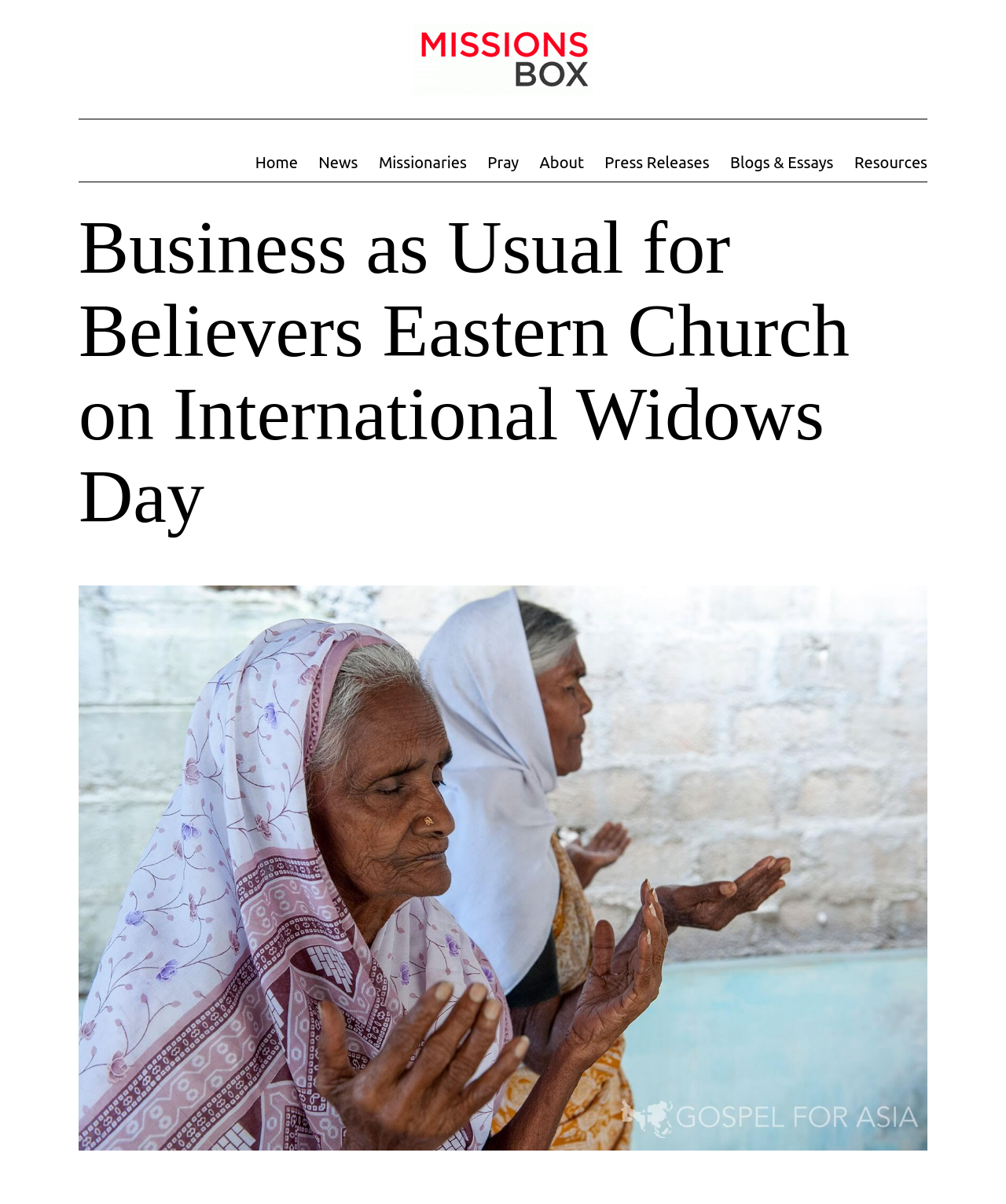What is the bounding box coordinate of the image?
Please use the visual content to give a single word or phrase answer.

[0.41, 0.016, 0.59, 0.079]